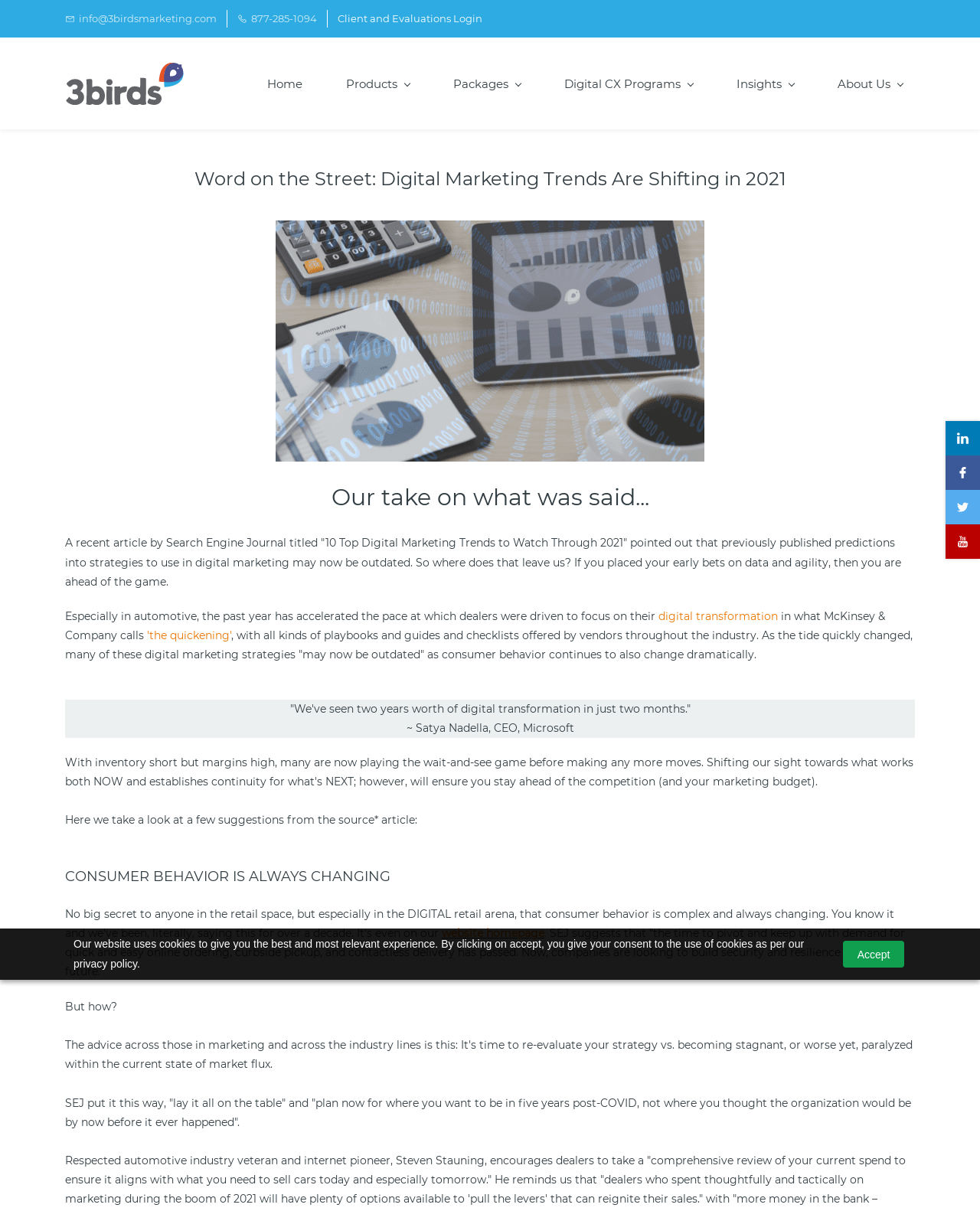Using the description: "alt="3 BIRDS"", identify the bounding box of the corresponding UI element in the screenshot.

[0.066, 0.051, 0.188, 0.087]